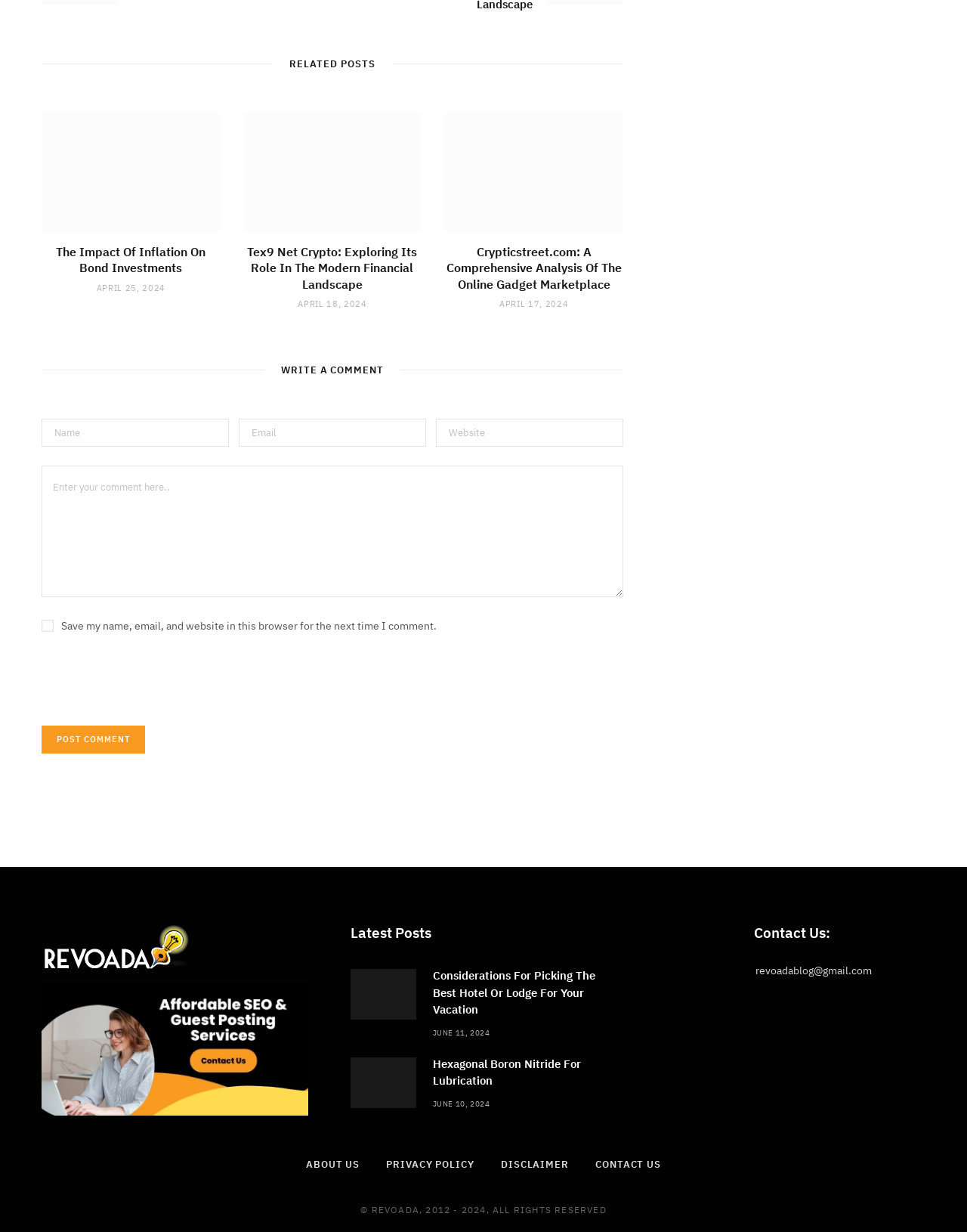Pinpoint the bounding box coordinates of the element that must be clicked to accomplish the following instruction: "Browse 'Single Disabled Singles'". The coordinates should be in the format of four float numbers between 0 and 1, i.e., [left, top, right, bottom].

None